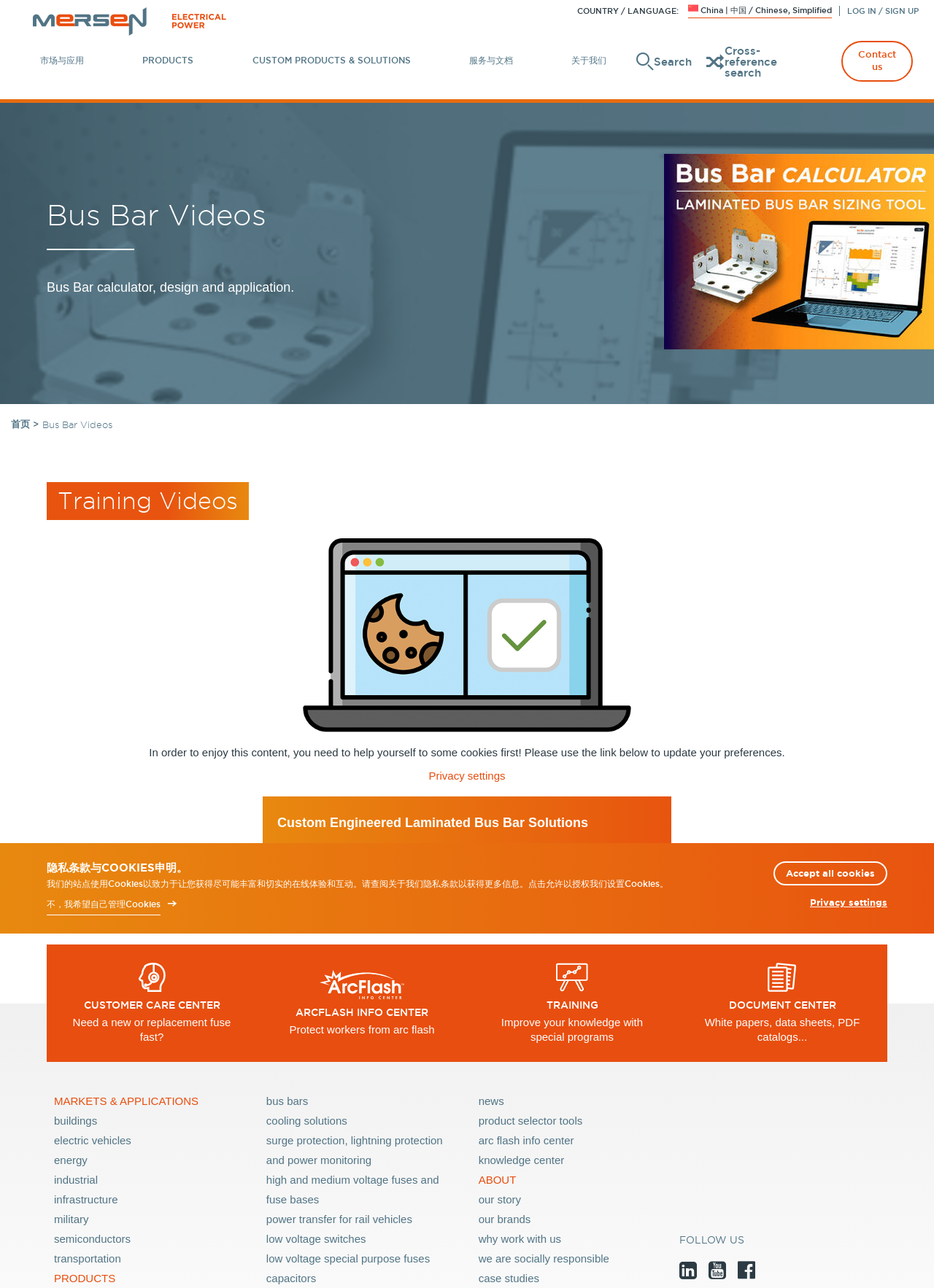Please identify the bounding box coordinates of the clickable area that will allow you to execute the instruction: "Learn about bus bar videos".

[0.05, 0.152, 0.315, 0.194]